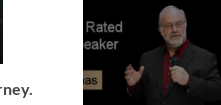Answer the question in a single word or phrase:
What is the tone of the image?

powerful